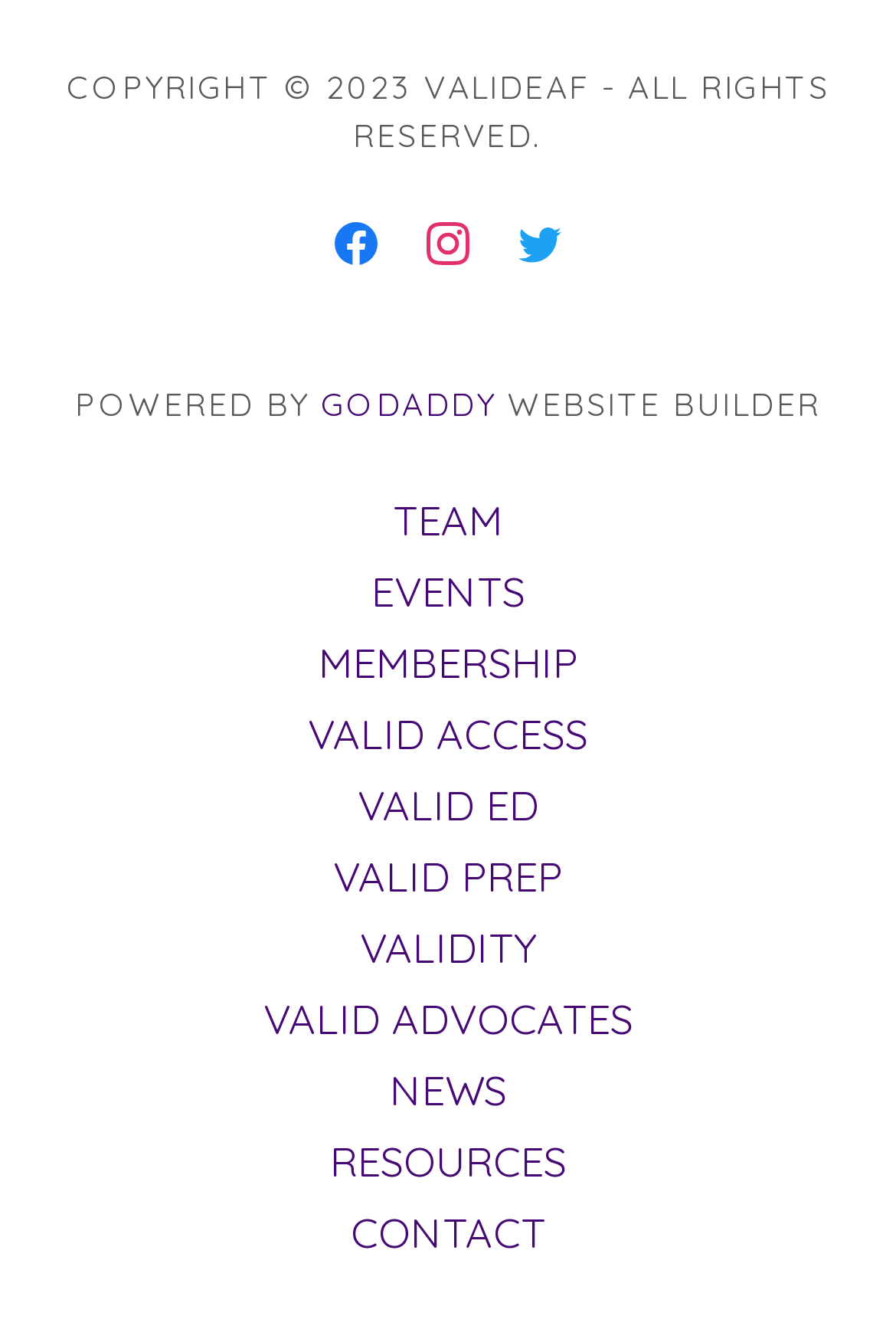Based on the element description: "EVENTS", identify the UI element and provide its bounding box coordinates. Use four float numbers between 0 and 1, [left, top, right, bottom].

[0.394, 0.414, 0.606, 0.467]